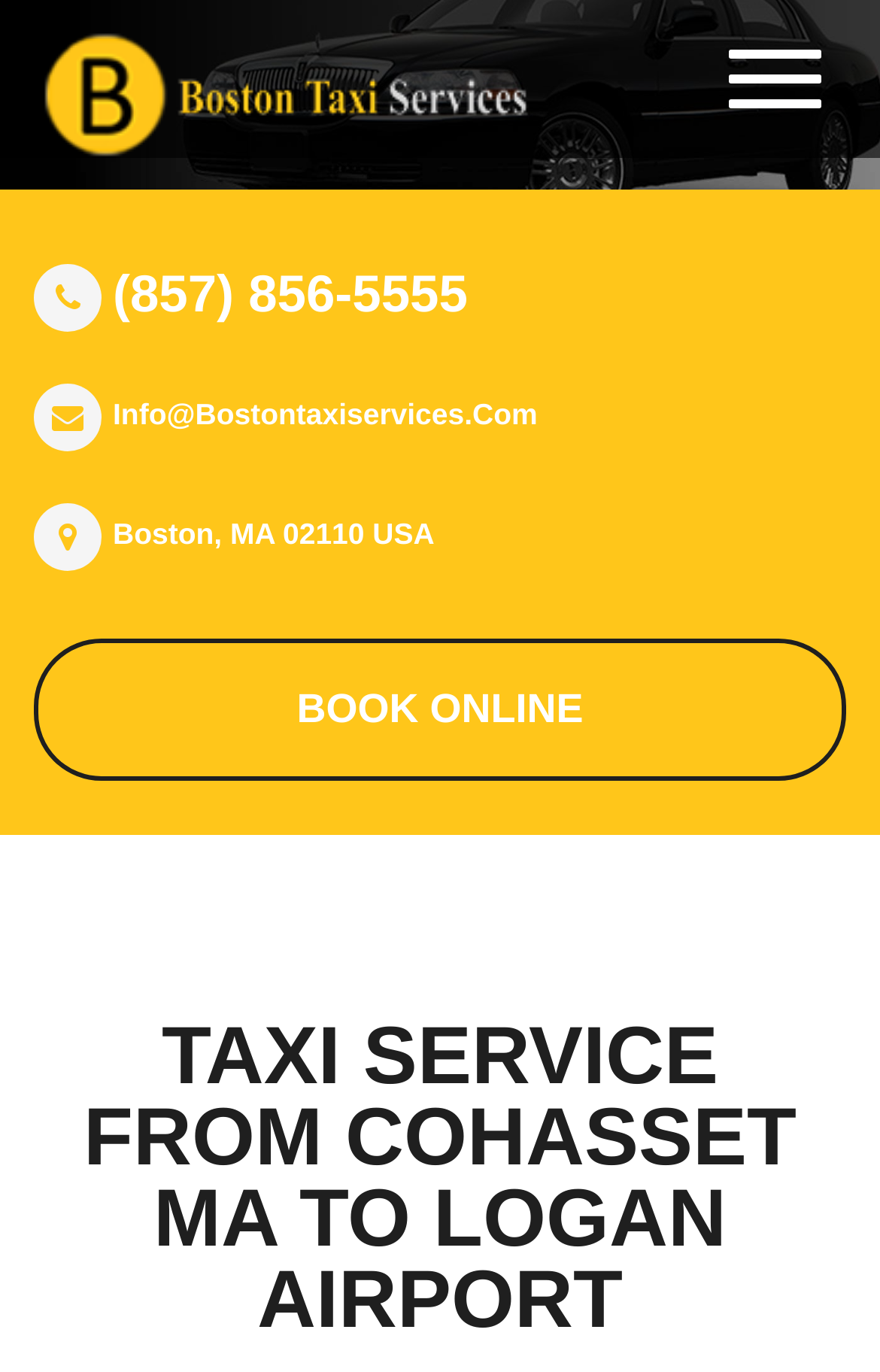What is the phone number to book a taxi?
Answer the question with just one word or phrase using the image.

(857) 856-5555